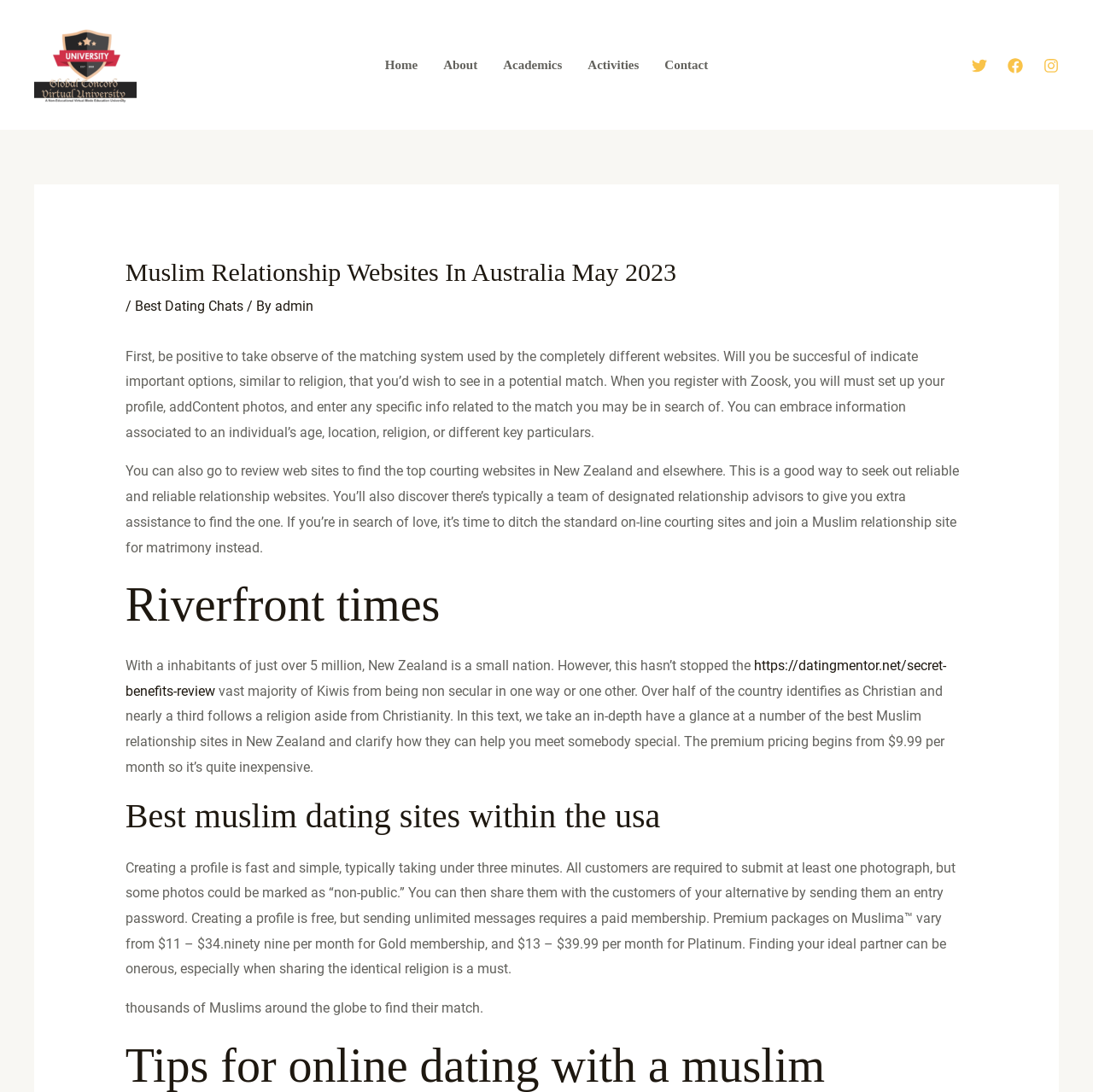Elaborate on the different components and information displayed on the webpage.

The webpage is about Muslim relationship websites in Australia, with a focus on finding a compatible partner. At the top left, there is a logo of Global Concord Virtual University, accompanied by a link to the university's website. Below the logo, there is a navigation menu with links to different sections of the website, including Home, About, Academics, Activities, and Contact.

On the top right, there are three social media links: Twitter, Facebook, and Instagram, each with its corresponding icon. 

The main content of the webpage is divided into several sections. The first section has a heading "Muslim Relationship Websites In Australia May 2023" and provides information about the importance of considering the matching system used by different websites, including the ability to specify important options such as religion. 

Below this section, there are two paragraphs of text discussing the benefits of using Muslim relationship websites, including the availability of designated relationship advisors to provide extra assistance.

The next section has a heading "Riverfront times" and discusses the religious demographics of New Zealand, highlighting the presence of Muslim dating sites in the country.

The following section has a heading "Best muslim dating sites in the usa" and provides information about creating a profile on Muslima, a Muslim dating site, including the requirement to submit at least one photograph and the option to send unlimited messages with a paid membership.

Throughout the webpage, there are several links to external websites, including a review website and a Muslim dating site. The overall content of the webpage is informative, providing guidance and information about Muslim relationship websites in Australia and elsewhere.